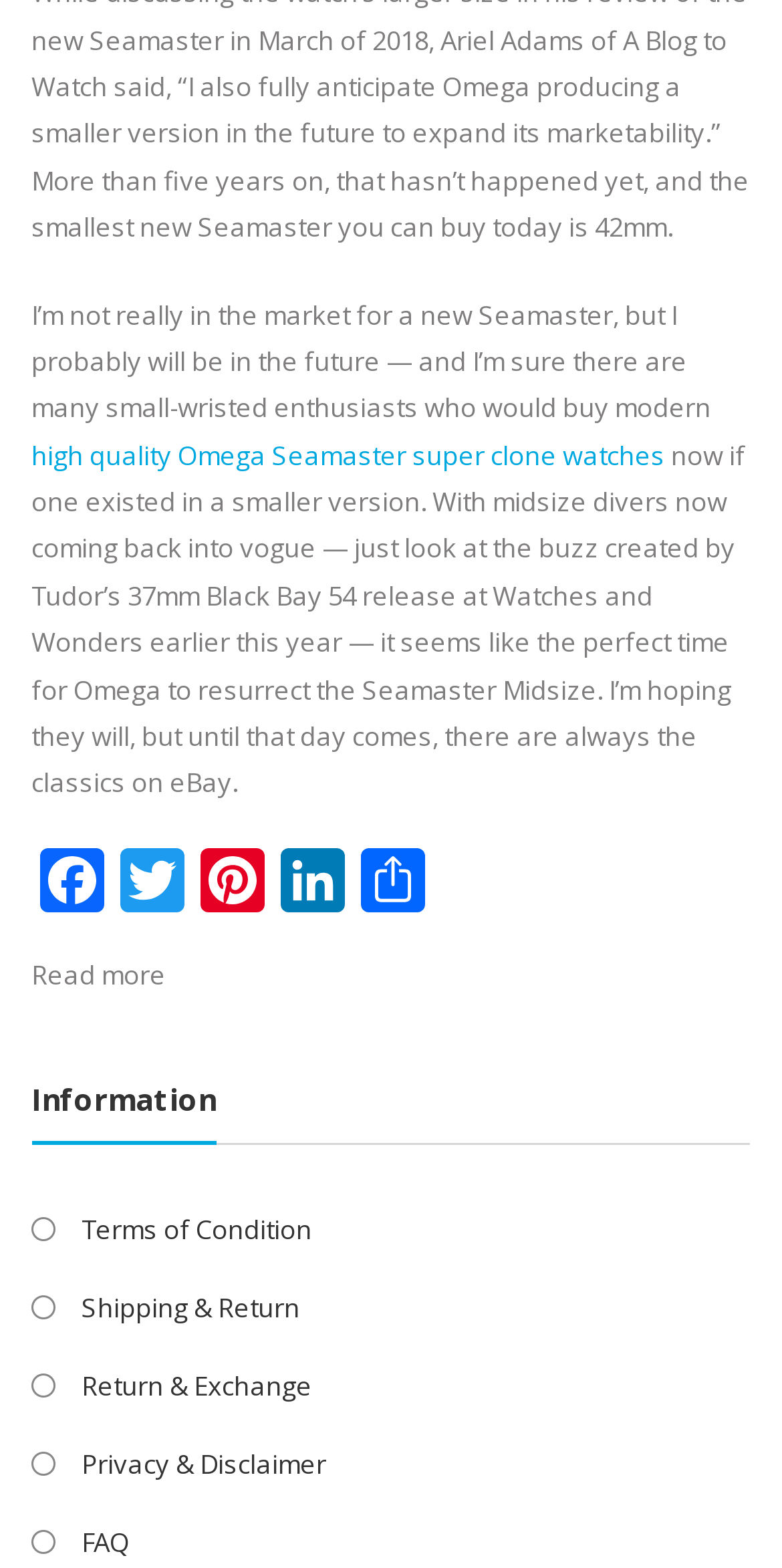Identify the bounding box coordinates for the region of the element that should be clicked to carry out the instruction: "Read Walmart Deals". The bounding box coordinates should be four float numbers between 0 and 1, i.e., [left, top, right, bottom].

None